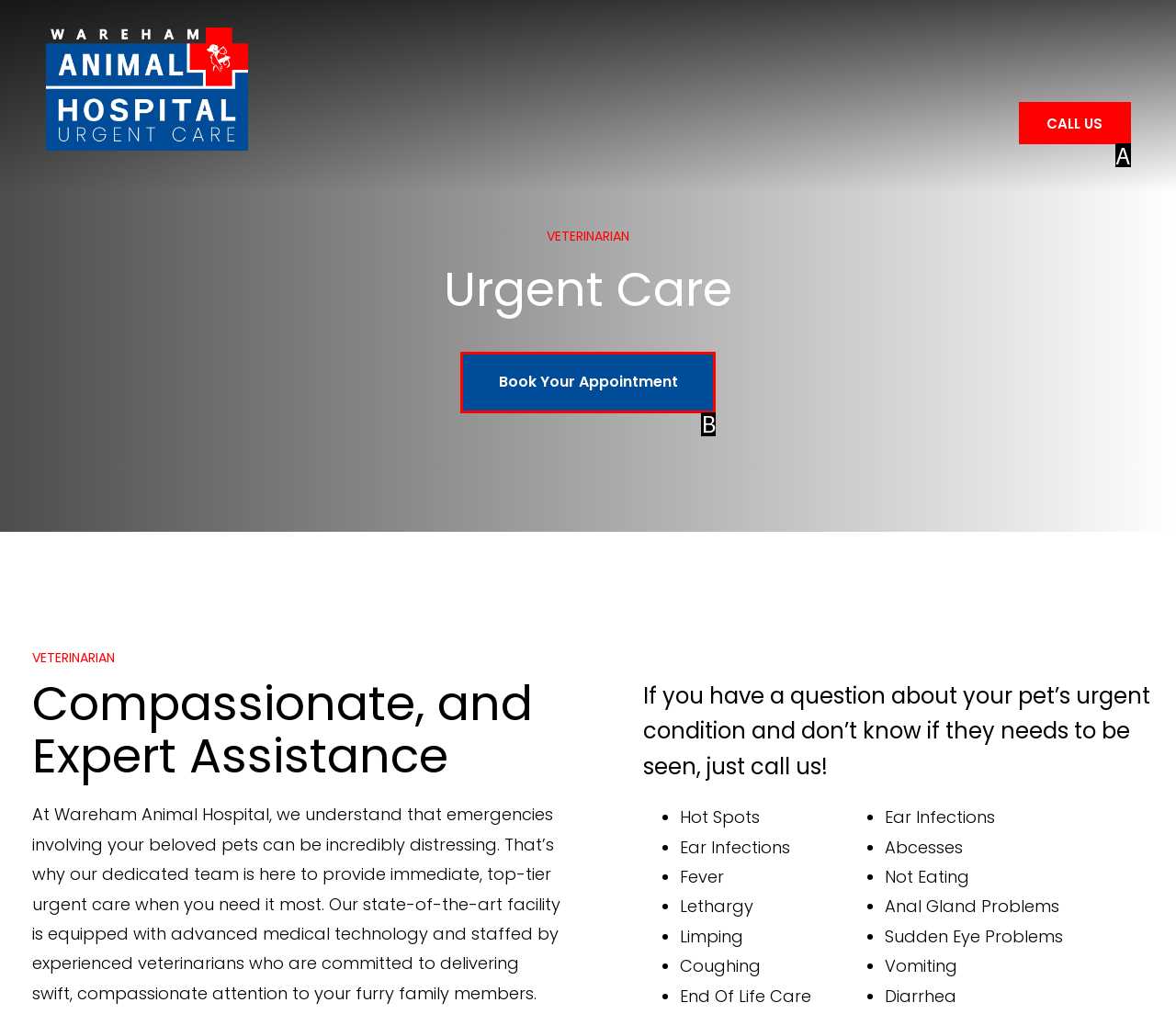Determine which option fits the element description: Employers
Answer with the option’s letter directly.

None